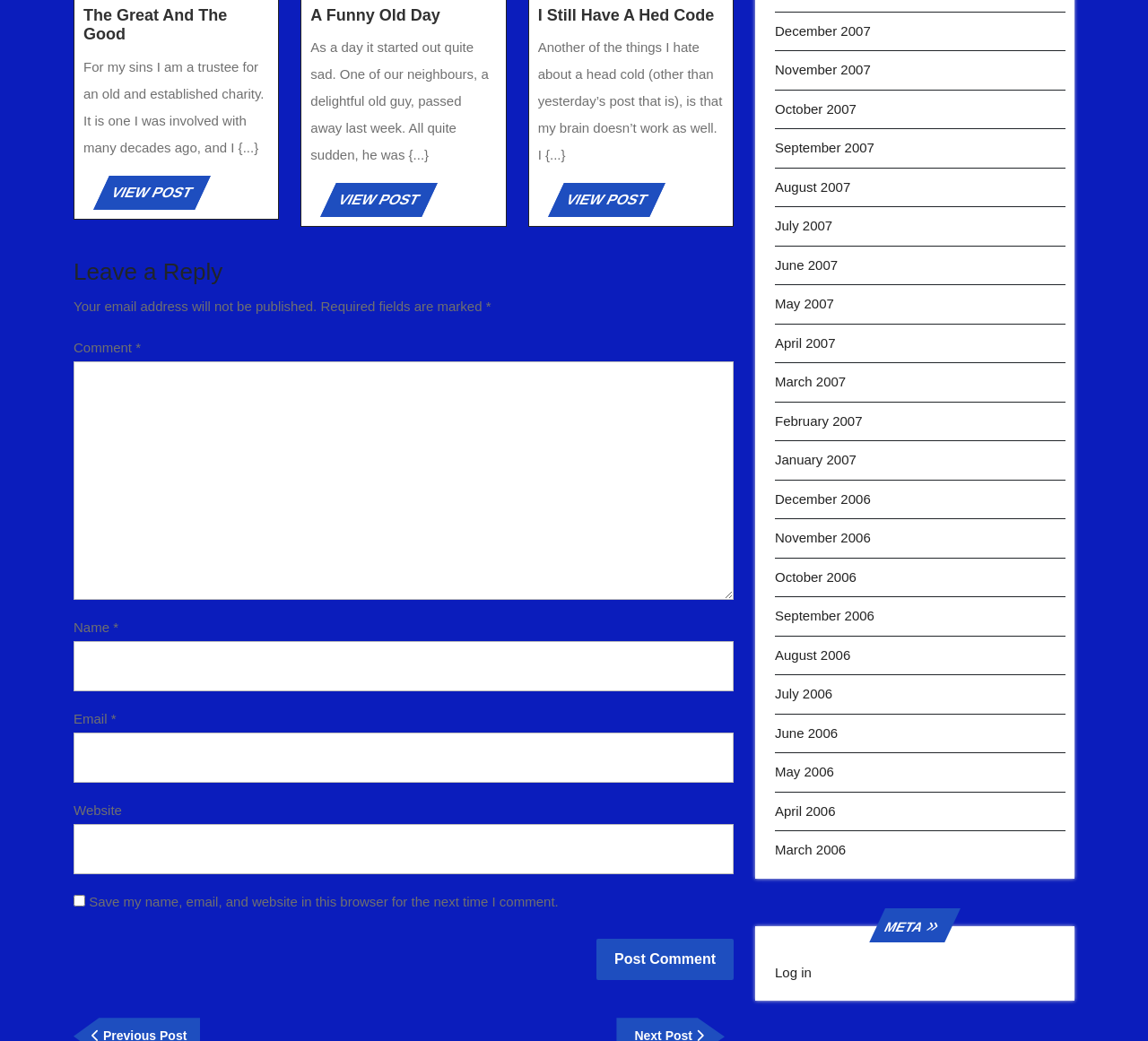Highlight the bounding box coordinates of the region I should click on to meet the following instruction: "Leave a reply".

[0.064, 0.248, 0.639, 0.275]